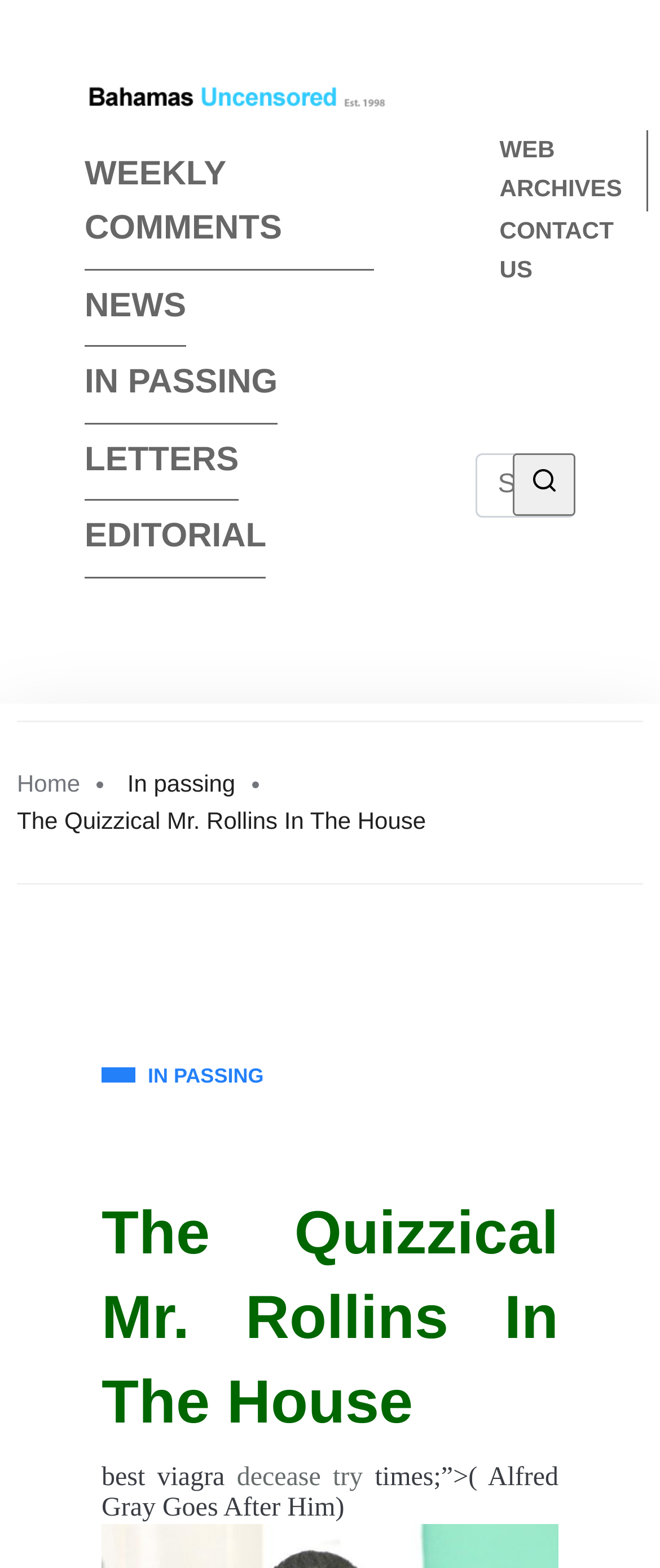Use the details in the image to answer the question thoroughly: 
How many main navigation links are available?

There are six main navigation links available on the webpage, which are 'WEEKLY COMMENTS', 'NEWS', 'IN PASSING', 'LETTERS', 'EDITORIAL', and 'WEB ARCHIVES', located on the top-left side of the webpage.